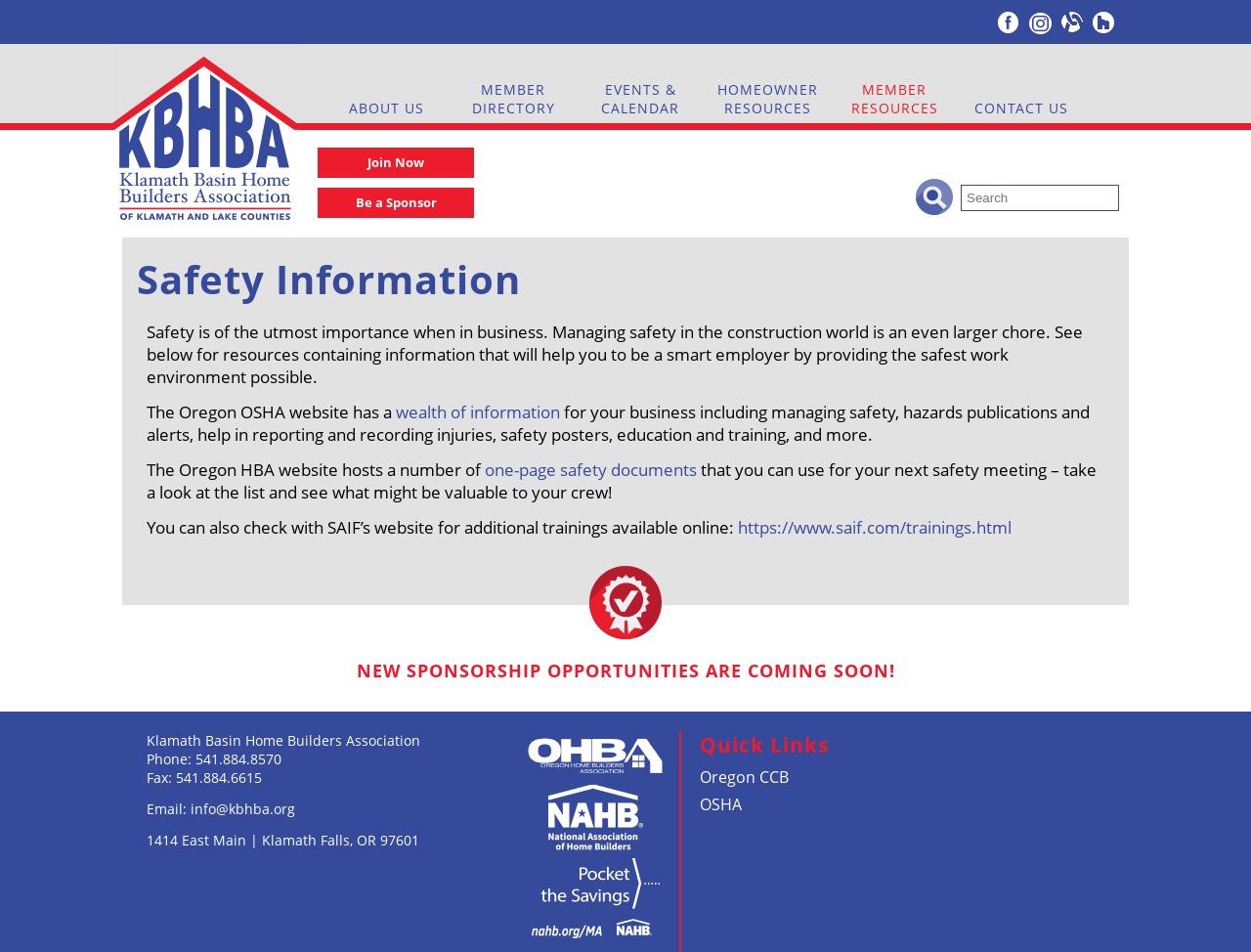Please determine the bounding box coordinates of the clickable area required to carry out the following instruction: "Click the ABOUT US link". The coordinates must be four float numbers between 0 and 1, represented as [left, top, right, bottom].

[0.259, 0.104, 0.358, 0.133]